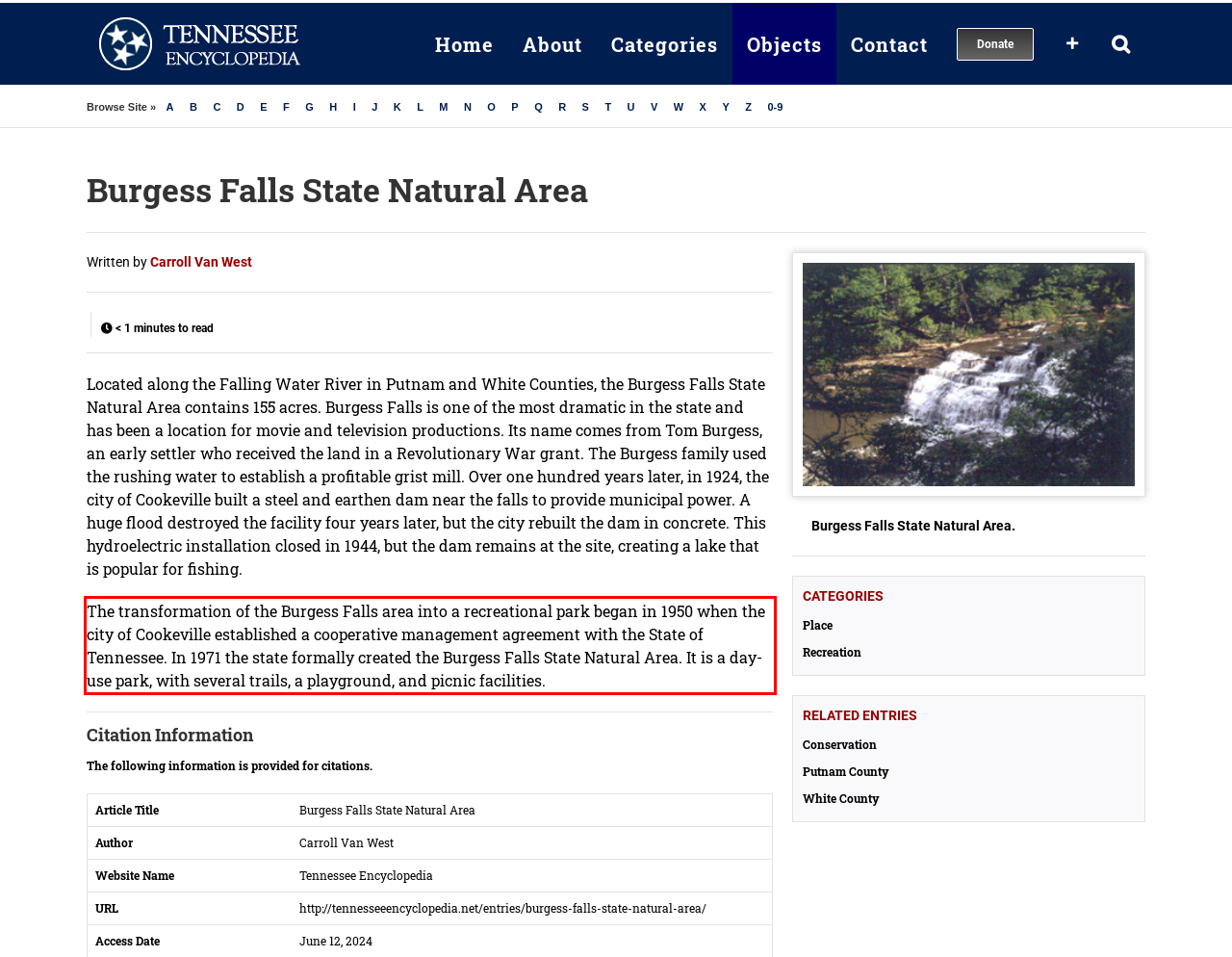In the given screenshot, locate the red bounding box and extract the text content from within it.

The transformation of the Burgess Falls area into a recreational park began in 1950 when the city of Cookeville established a cooperative management agreement with the State of Tennessee. In 1971 the state formally created the Burgess Falls State Natural Area. It is a day-use park, with several trails, a playground, and picnic facilities.